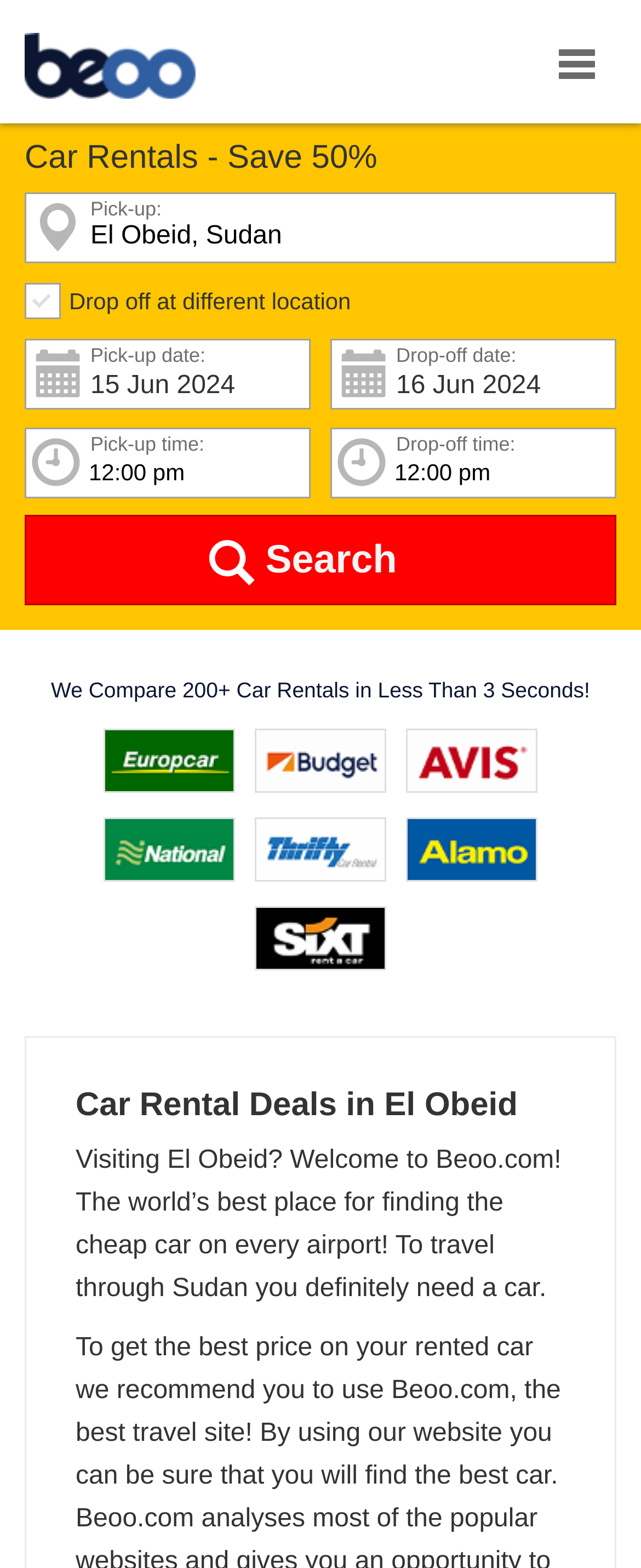Answer in one word or a short phrase: 
How many dates are required for the search?

2